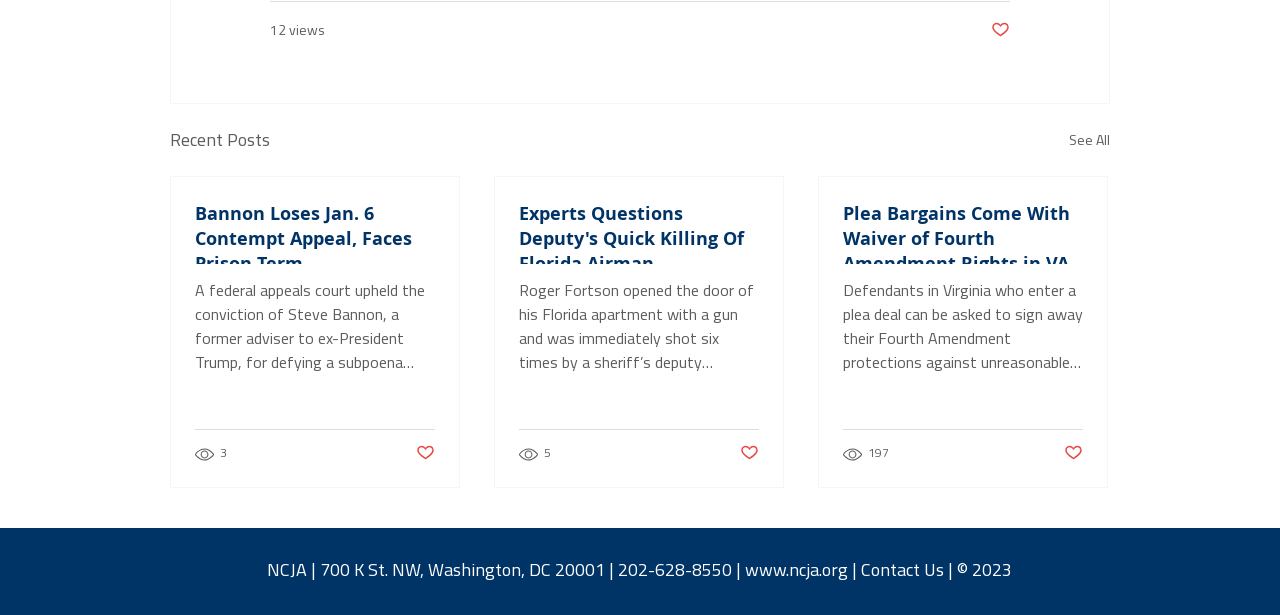Find the bounding box coordinates of the clickable area required to complete the following action: "Visit the website 'www.ncja.org'".

[0.582, 0.914, 0.662, 0.945]